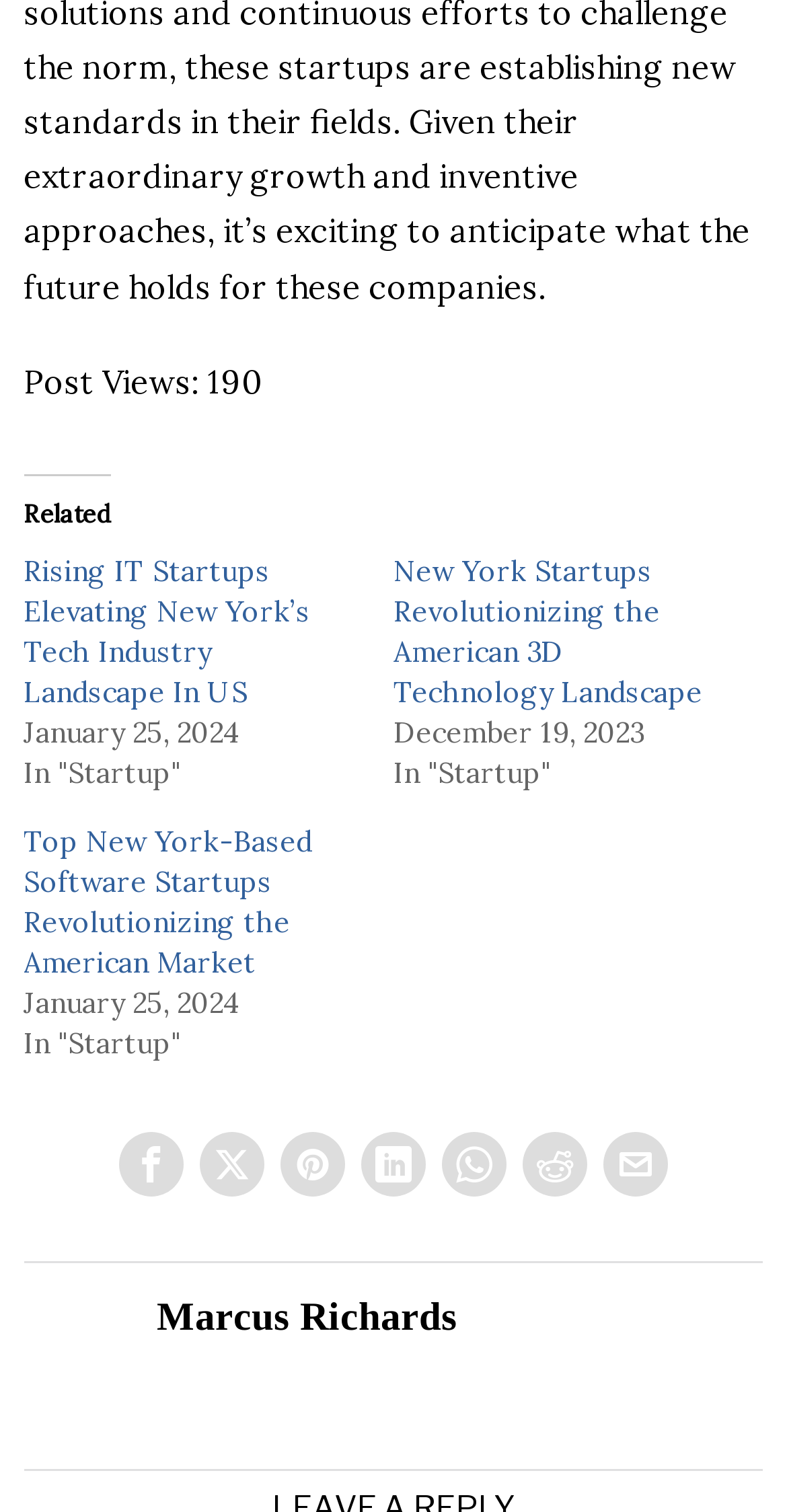Identify the bounding box for the element characterized by the following description: "parent_node: Marcus Richards".

[0.03, 0.857, 0.168, 0.929]